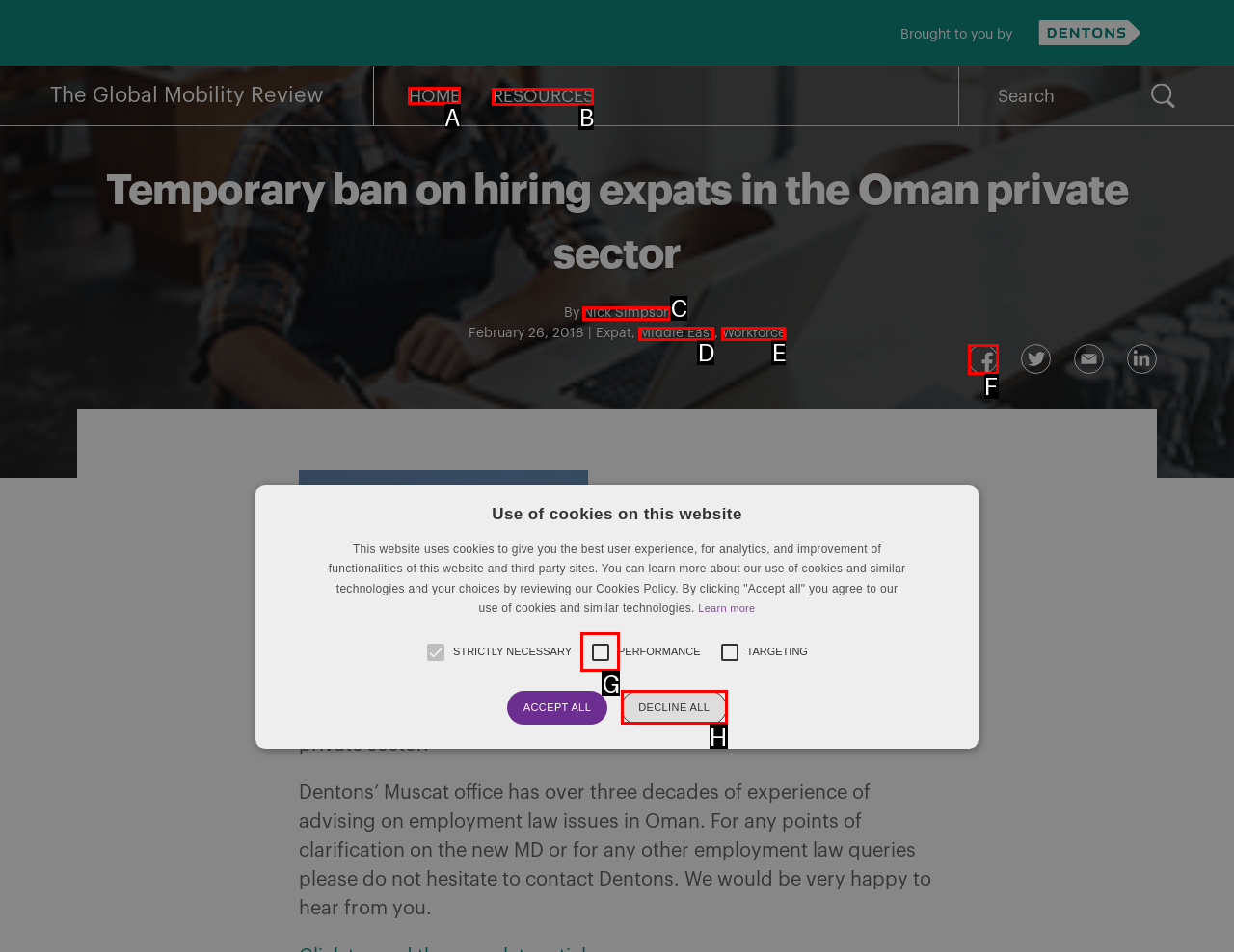Identify the appropriate lettered option to execute the following task: Go to the HOME page
Respond with the letter of the selected choice.

A